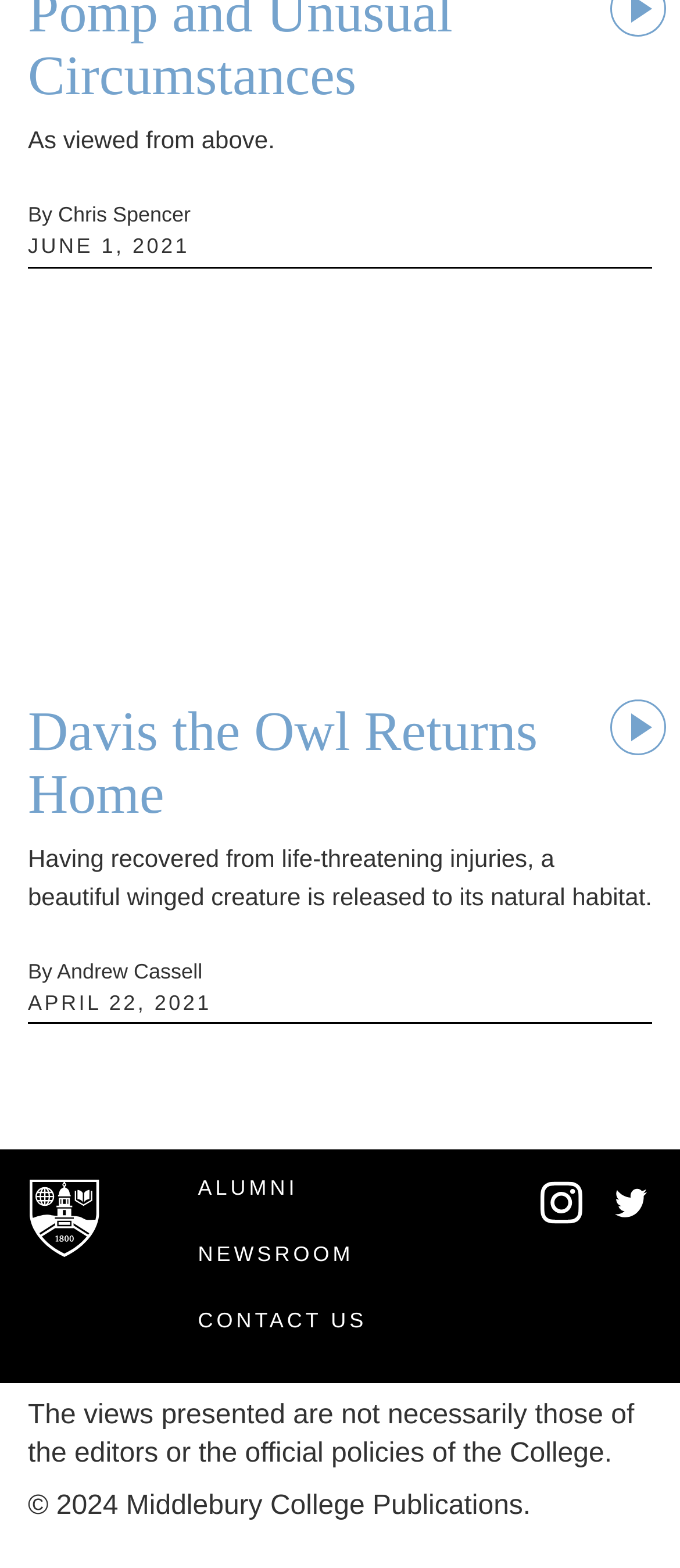How many social media links are there on the webpage?
Please give a detailed answer to the question using the information shown in the image.

I found the answer by looking at the bottom of the webpage, where I saw two social media links: one for Instagram and one for Twitter.